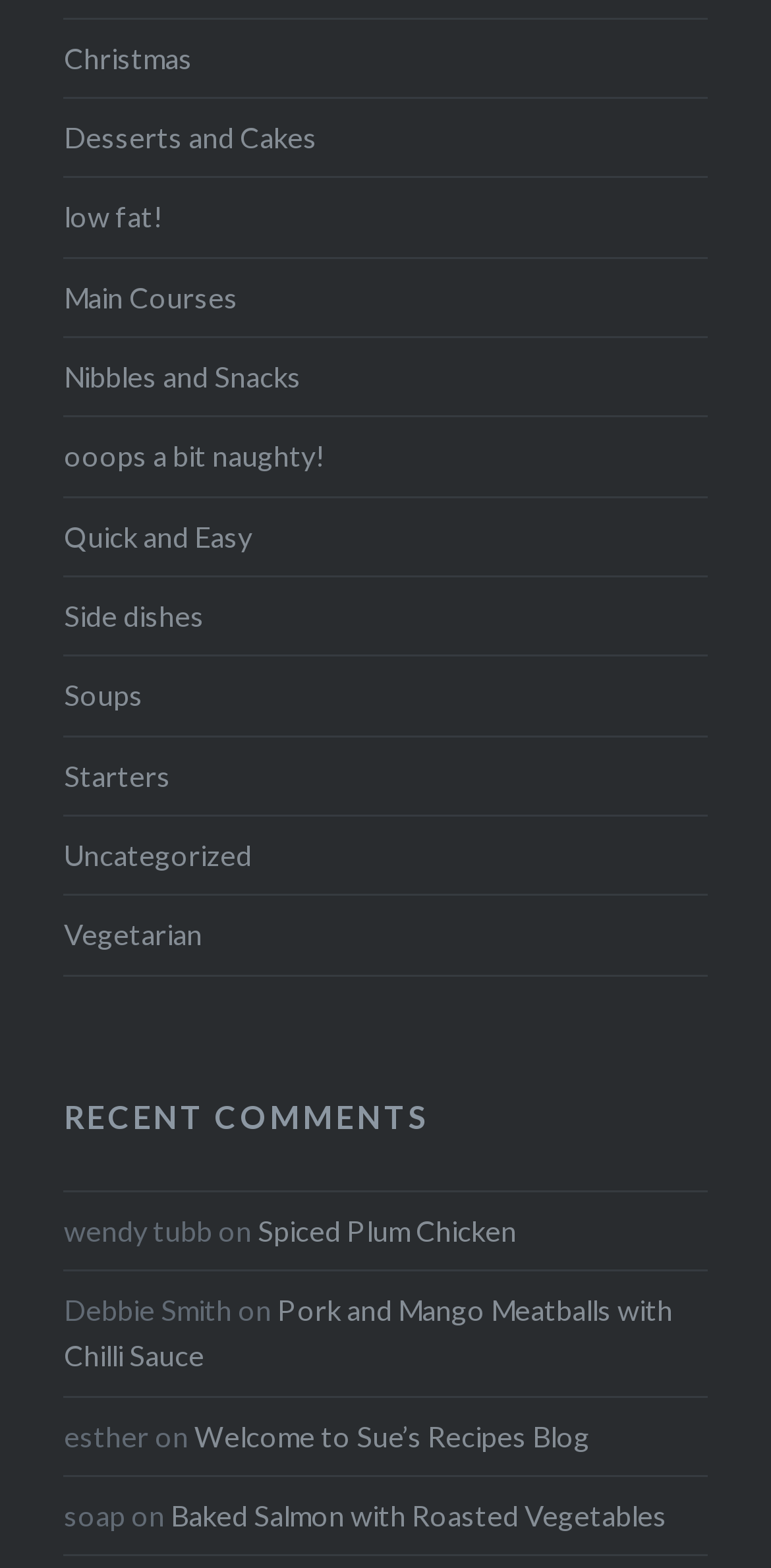Determine the bounding box coordinates of the clickable element to complete this instruction: "Explore Baked Salmon with Roasted Vegetables". Provide the coordinates in the format of four float numbers between 0 and 1, [left, top, right, bottom].

[0.222, 0.956, 0.865, 0.977]